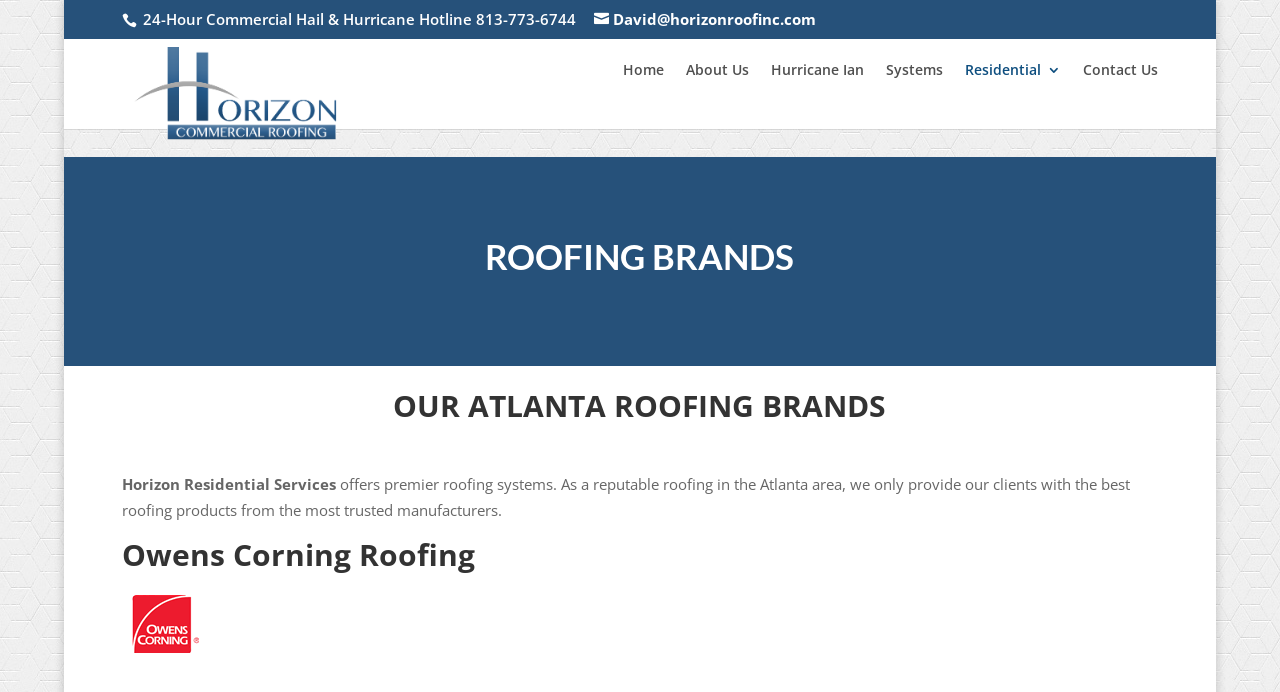Could you specify the bounding box coordinates for the clickable section to complete the following instruction: "Search for roofing brands"?

[0.095, 0.056, 0.905, 0.058]